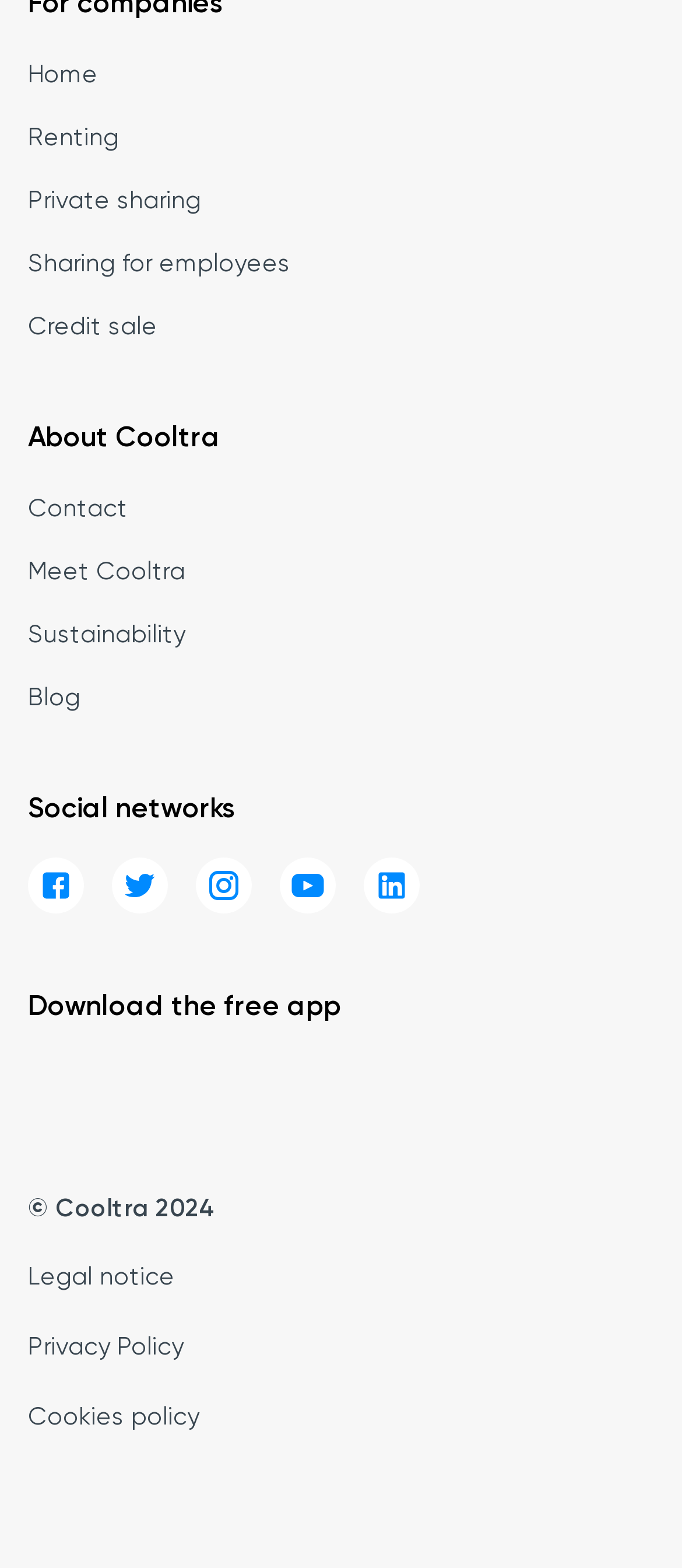What is the first link on the webpage?
Based on the image, please offer an in-depth response to the question.

The first link on the webpage is 'Home' which is located at the top left corner of the webpage with a bounding box coordinate of [0.041, 0.036, 0.144, 0.058].